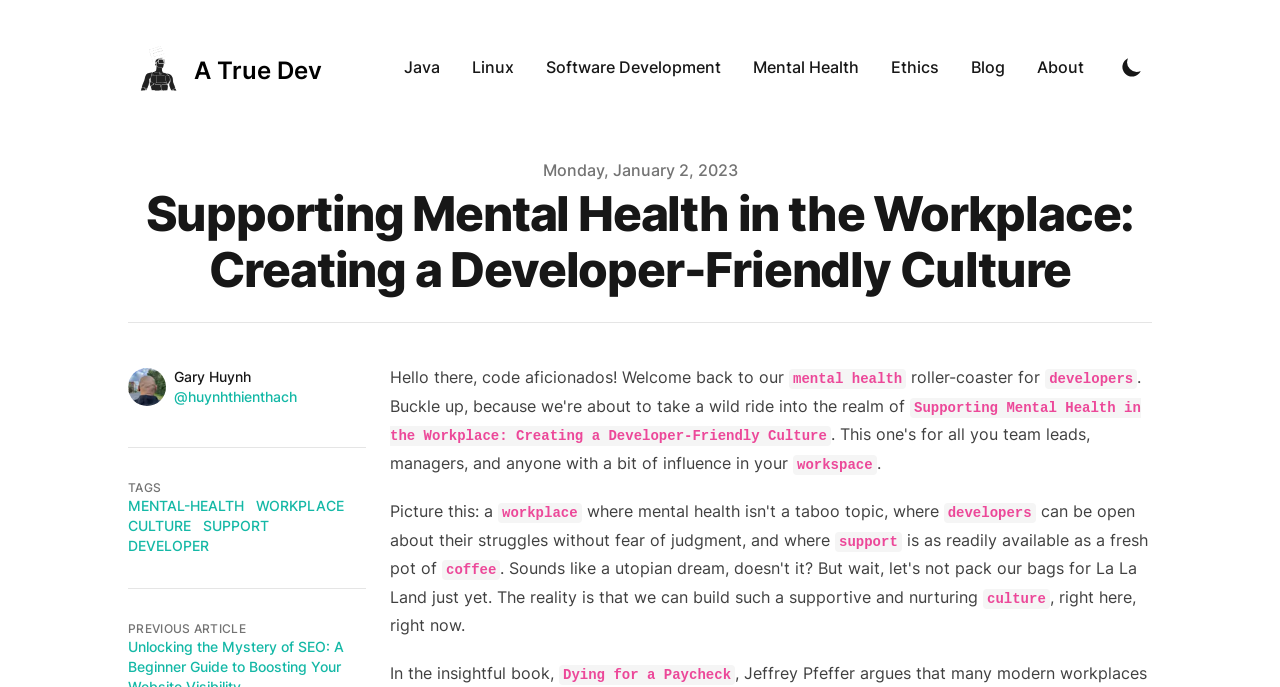Identify and generate the primary title of the webpage.

Supporting Mental Health in the Workplace: Creating a Developer-Friendly Culture